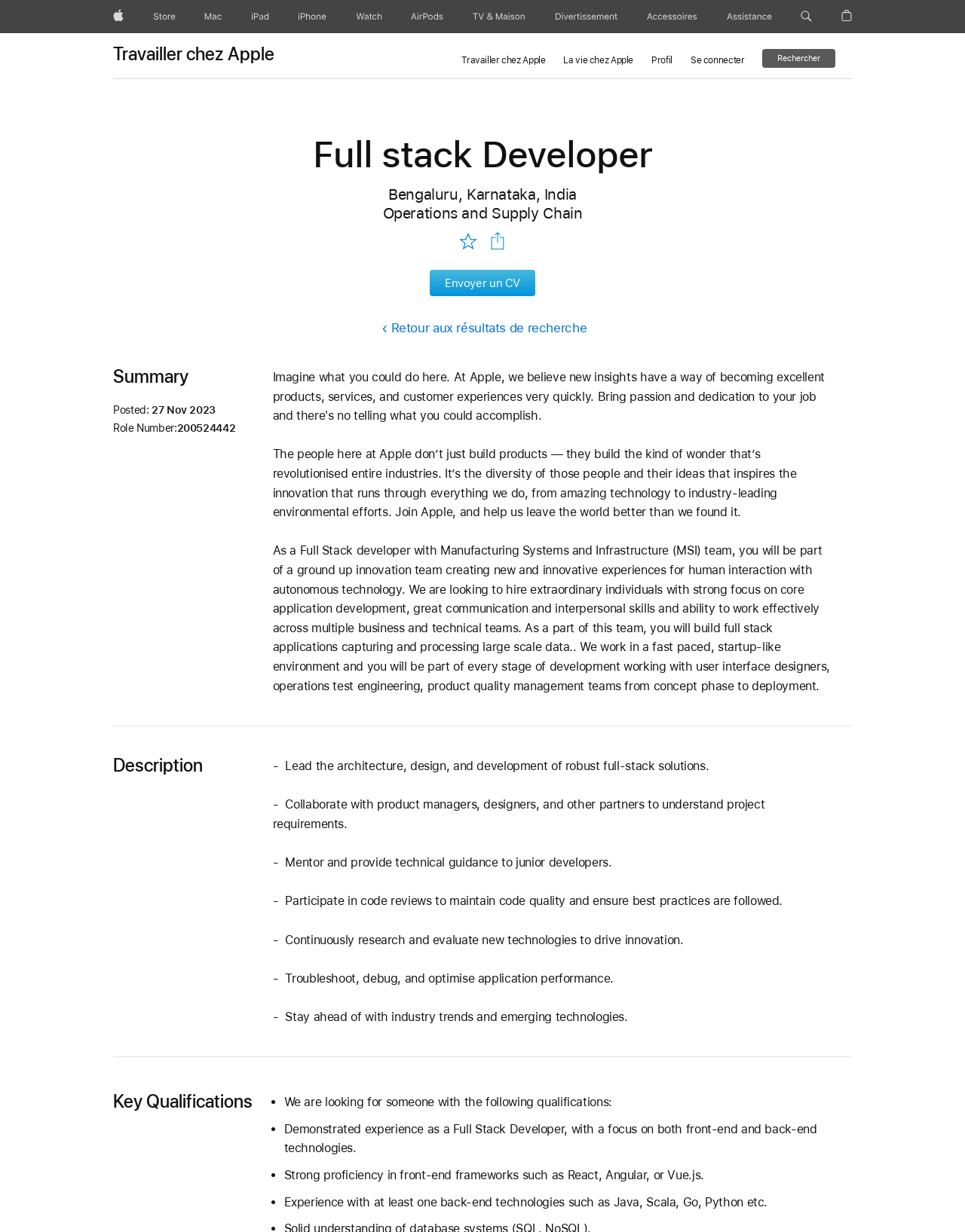Find the bounding box coordinates of the element you need to click on to perform this action: 'Search on apple.com'. The coordinates should be represented by four float values between 0 and 1, in the format [left, top, right, bottom].

[0.824, 0.0, 0.848, 0.027]